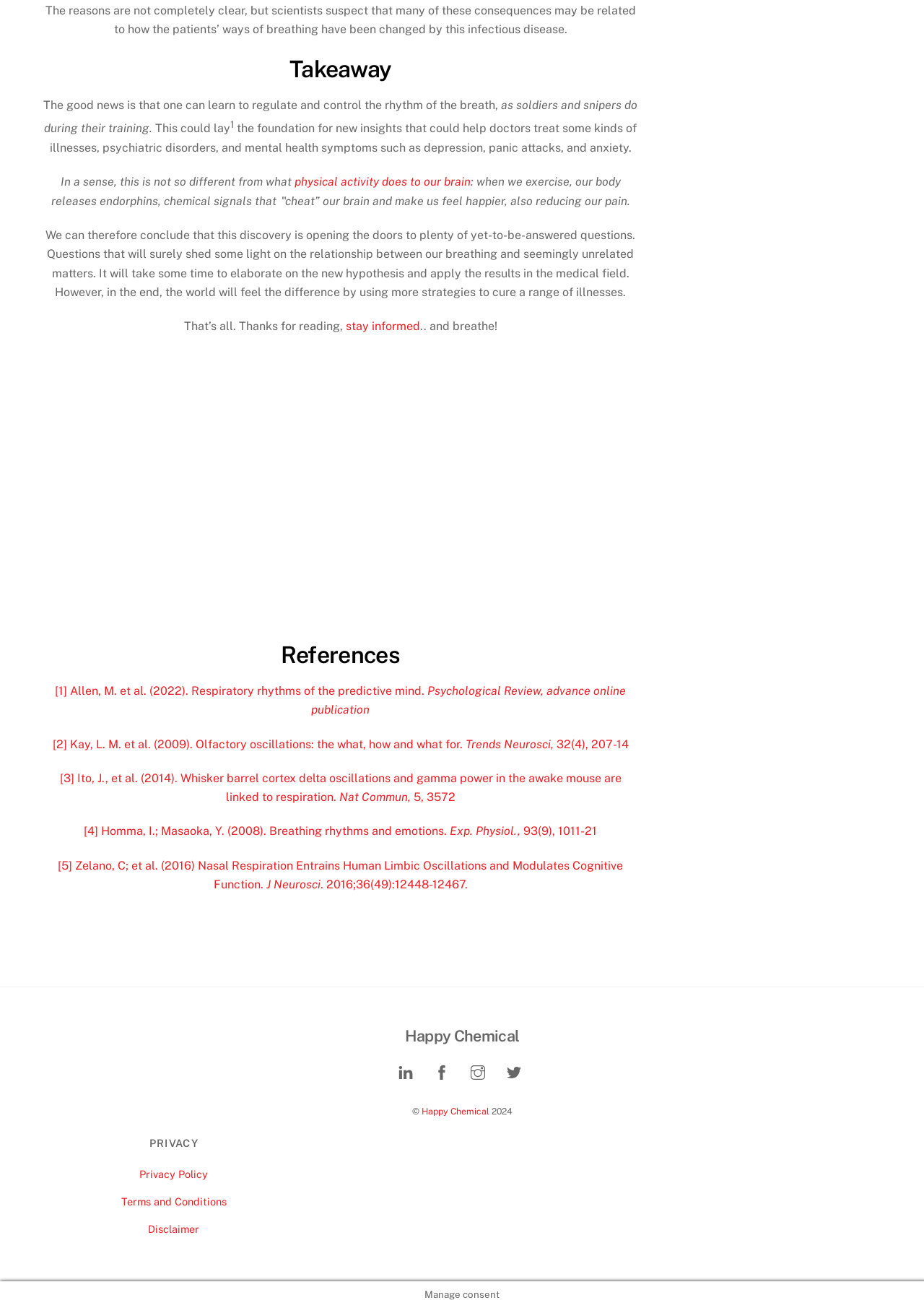Provide your answer in one word or a succinct phrase for the question: 
What is the main topic of the article?

Breathing and health